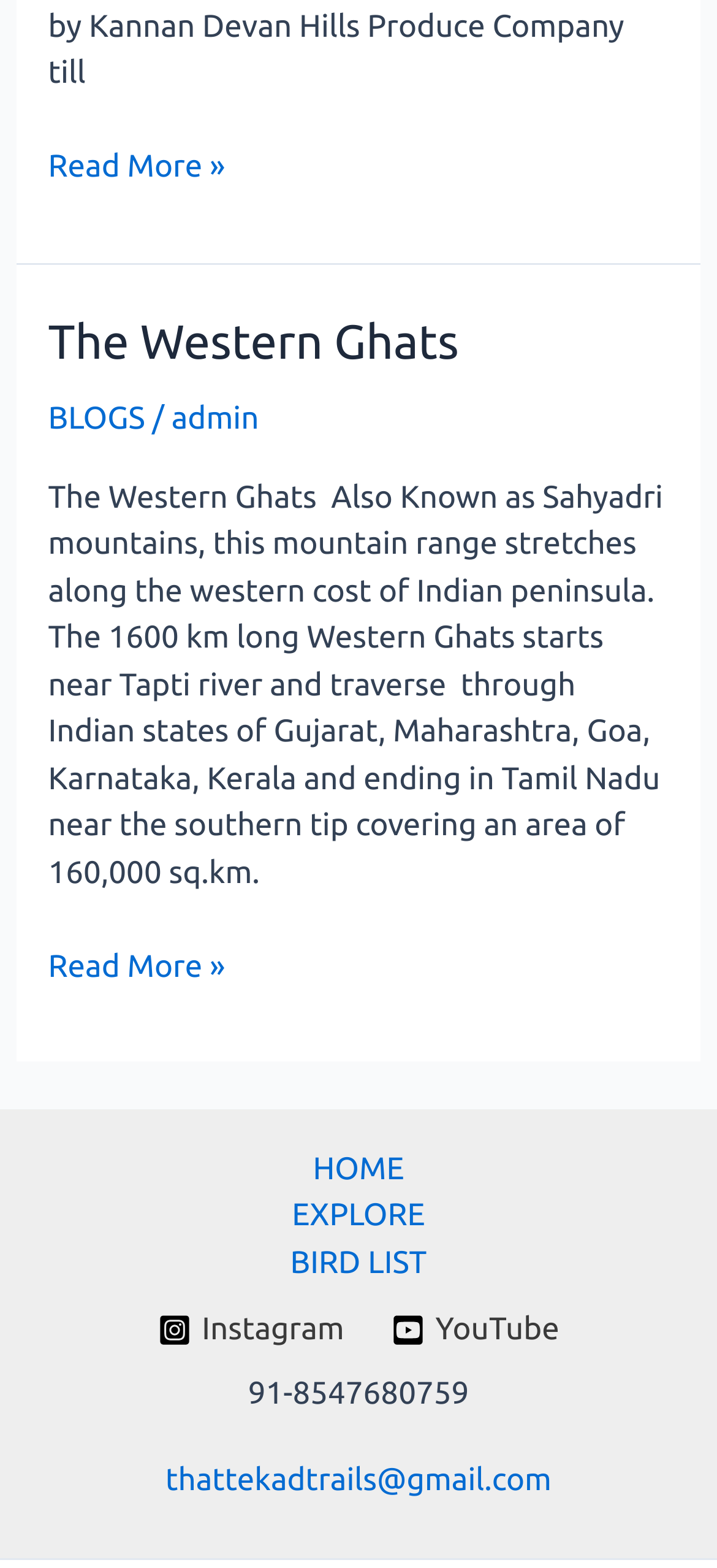Determine the bounding box coordinates of the clickable region to execute the instruction: "Explore the Western Ghats". The coordinates should be four float numbers between 0 and 1, denoted as [left, top, right, bottom].

[0.067, 0.201, 0.64, 0.235]